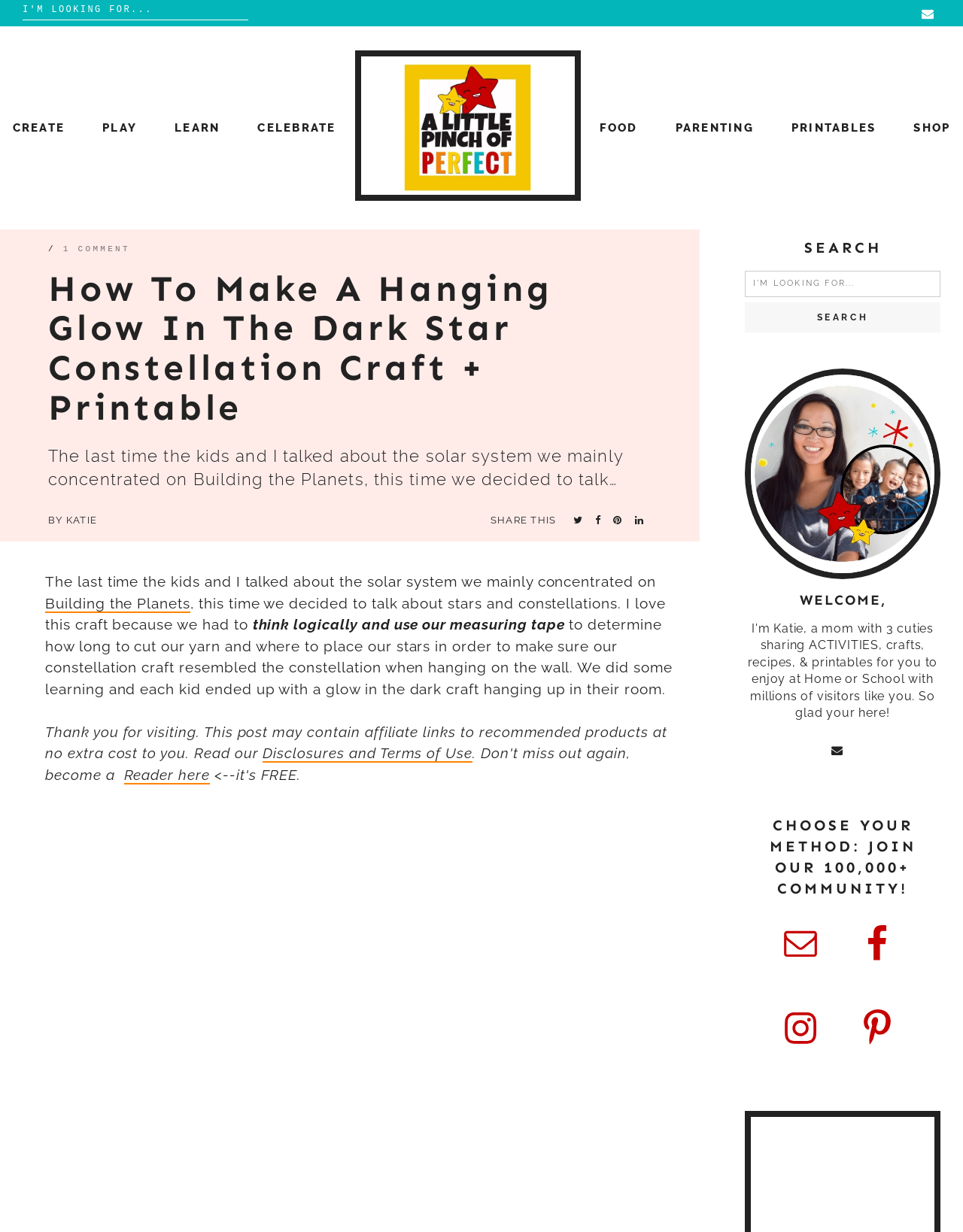Please specify the bounding box coordinates for the clickable region that will help you carry out the instruction: "View the printable".

[0.822, 0.098, 0.91, 0.109]